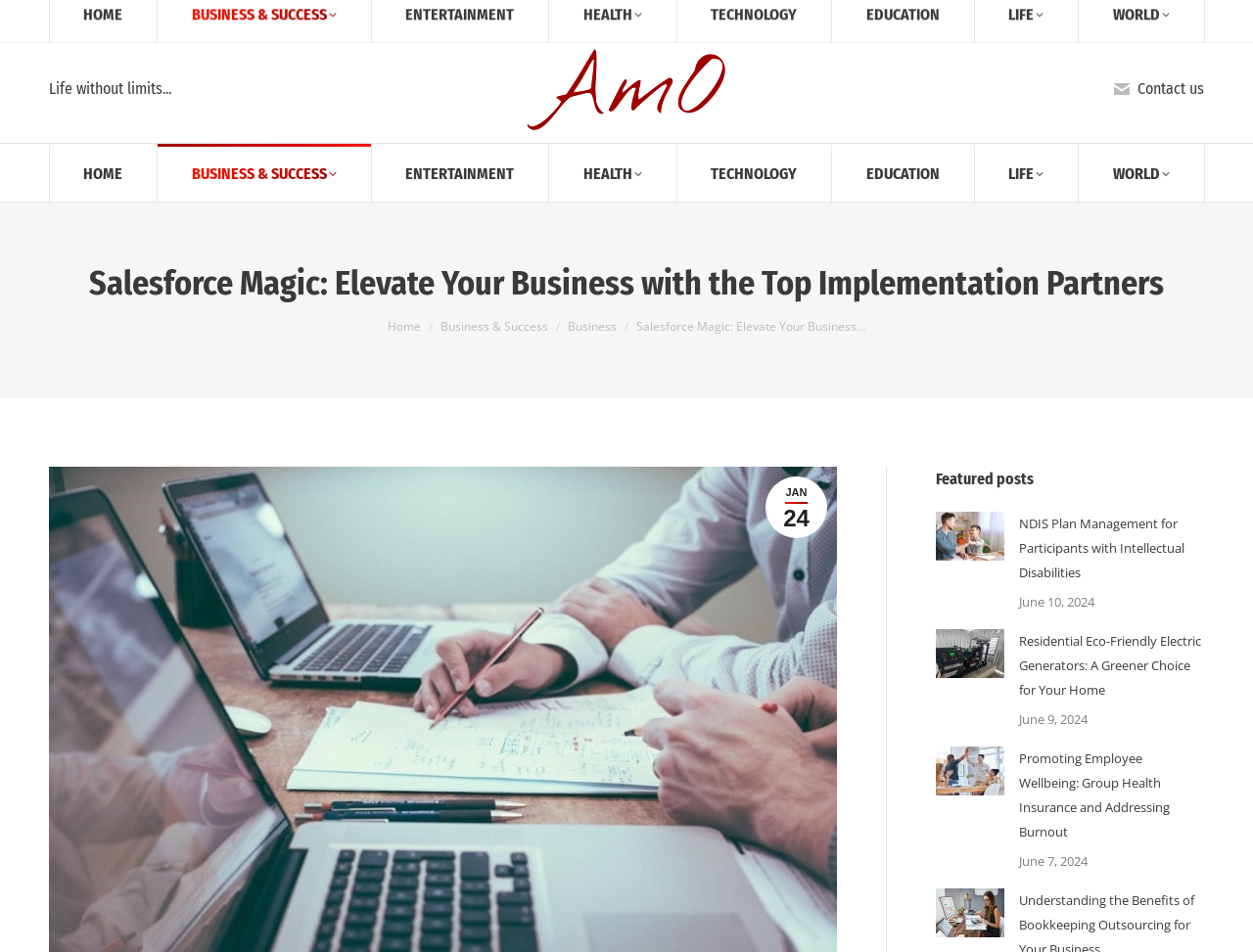Please locate the bounding box coordinates of the element that should be clicked to complete the given instruction: "Go to HOME page".

[0.039, 0.151, 0.125, 0.212]